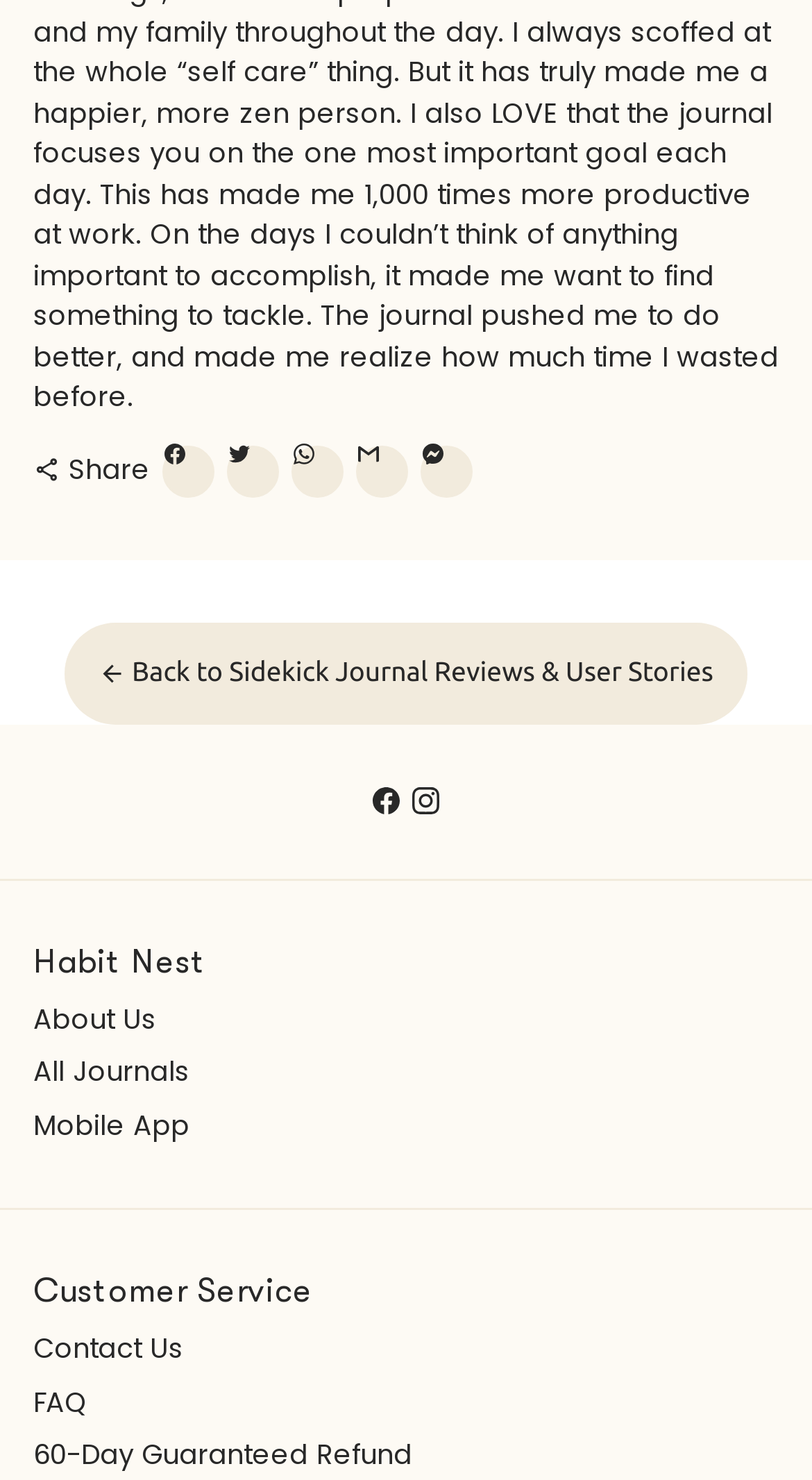Provide the bounding box coordinates of the HTML element described by the text: "title="Habit Nest on Instagram"".

[0.508, 0.531, 0.541, 0.55]